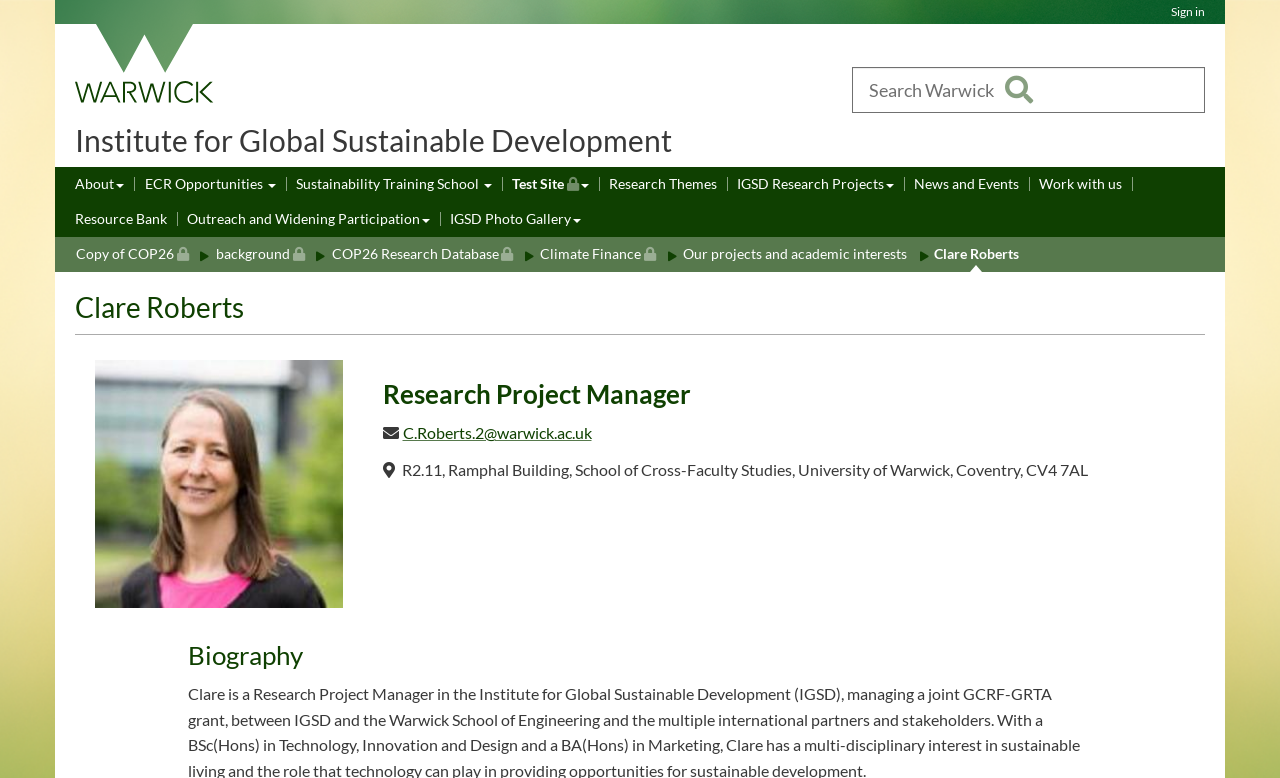Pinpoint the bounding box coordinates of the area that must be clicked to complete this instruction: "Visit the University of Warwick homepage".

[0.051, 0.031, 0.176, 0.134]